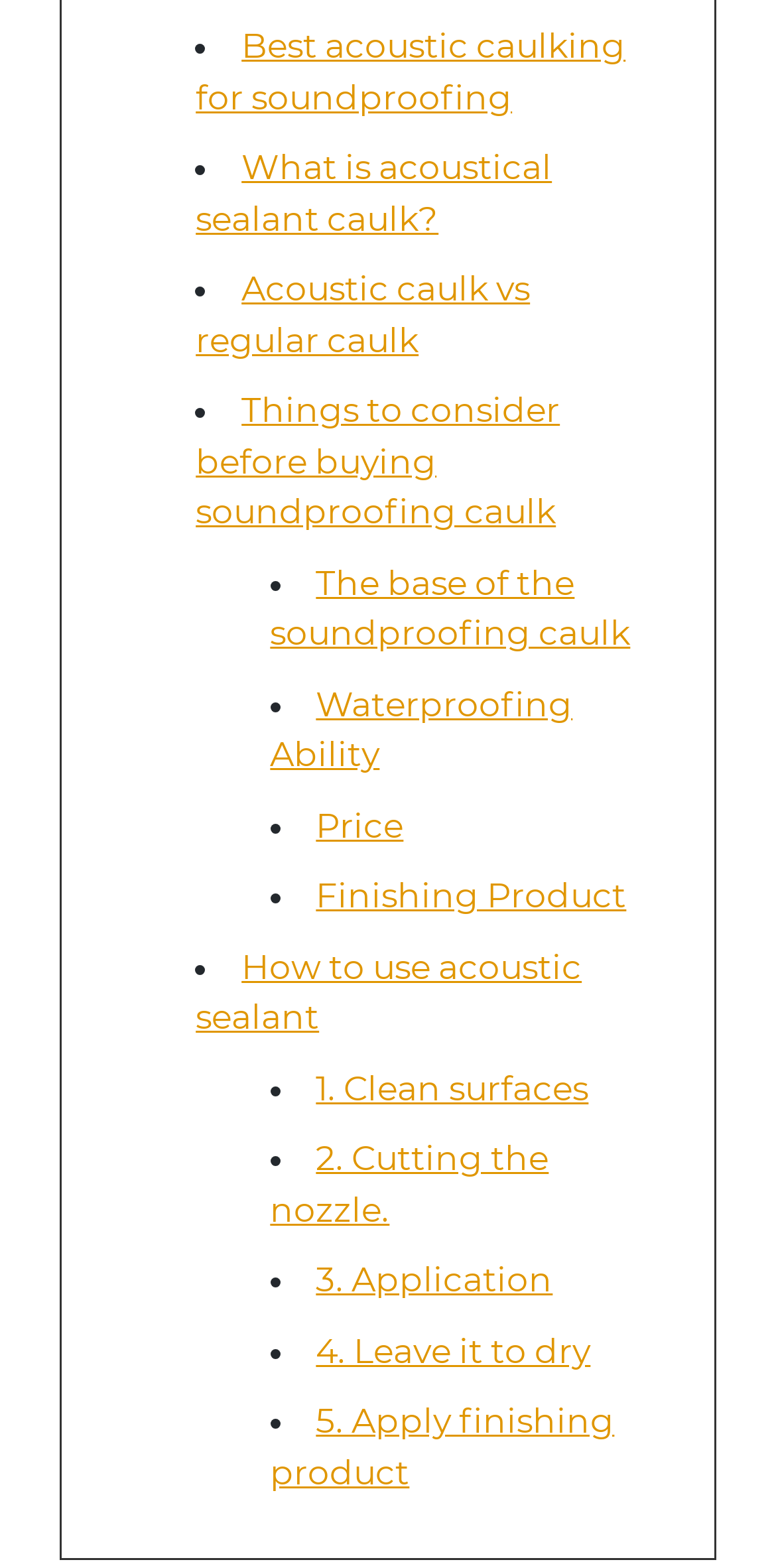What is the topic of the first link? Observe the screenshot and provide a one-word or short phrase answer.

Best acoustic caulking for soundproofing